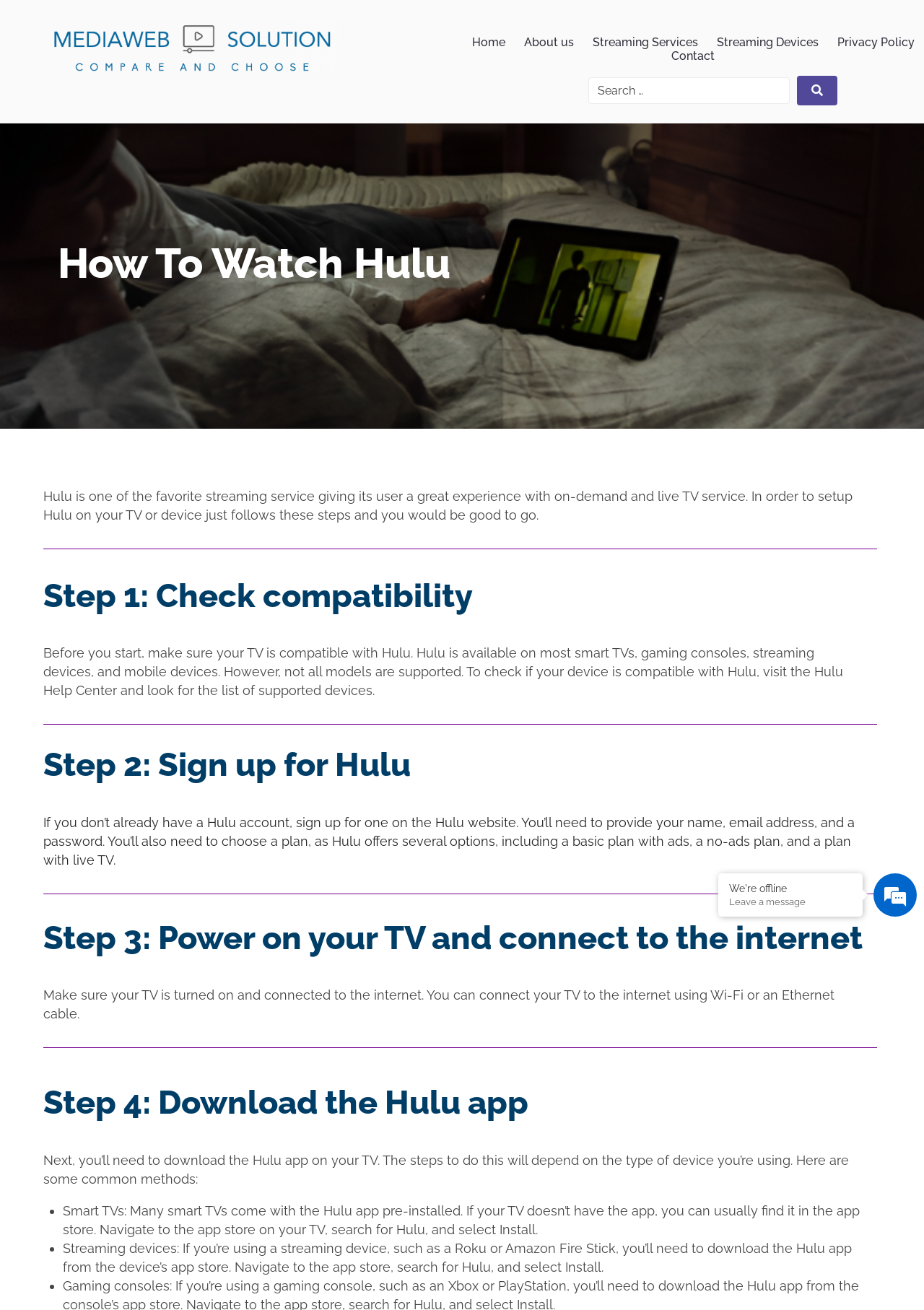What is needed to sign up for Hulu?
Provide an in-depth and detailed explanation in response to the question.

The webpage states that to sign up for Hulu, users need to provide their name, email address, and a password, and also choose a plan, which includes options such as a basic plan with ads, a no-ads plan, and a plan with live TV.